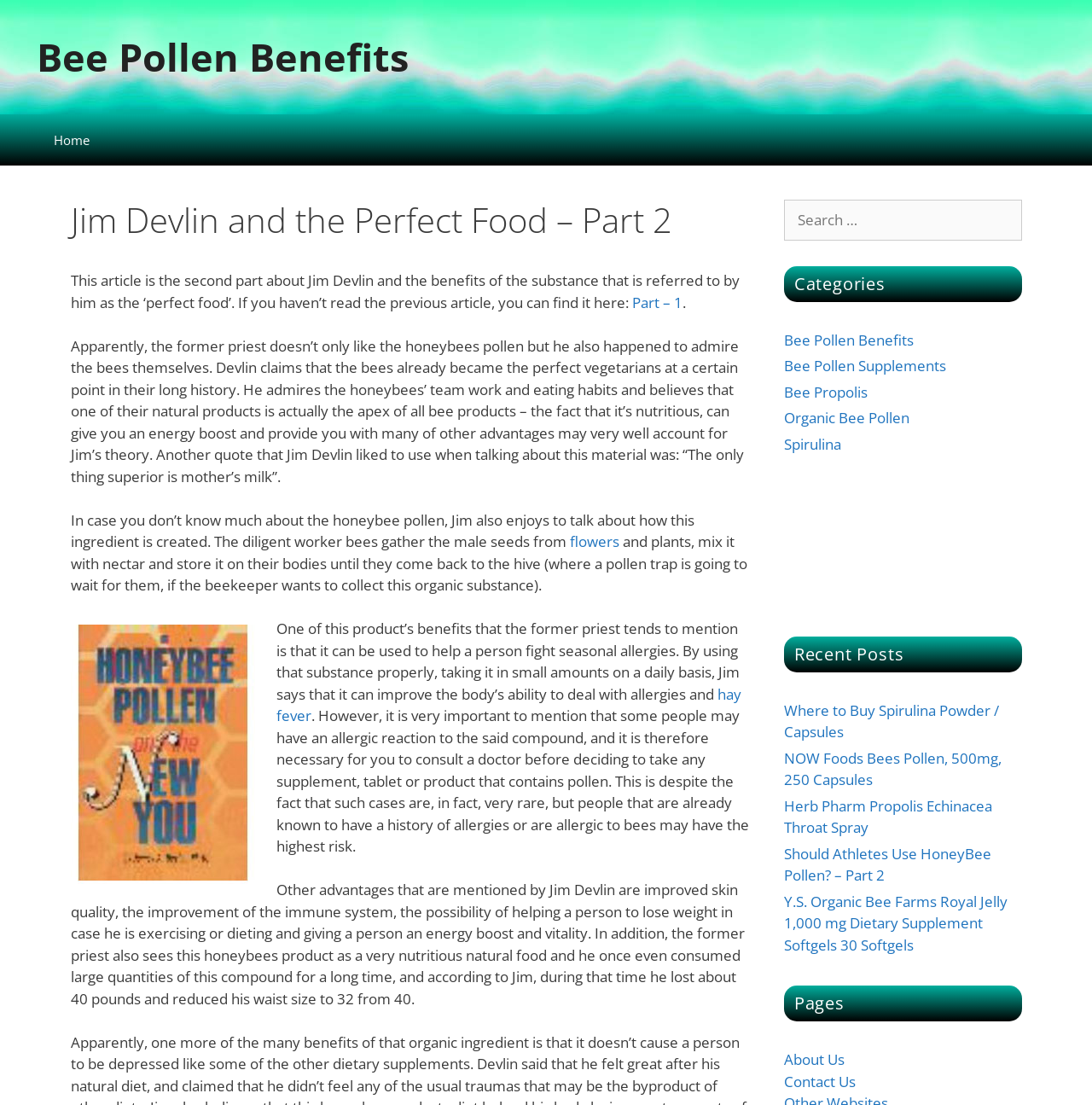Pinpoint the bounding box coordinates of the area that should be clicked to complete the following instruction: "Read the 'Where to Buy Spirulina Powder / Capsules' post". The coordinates must be given as four float numbers between 0 and 1, i.e., [left, top, right, bottom].

[0.718, 0.634, 0.915, 0.671]